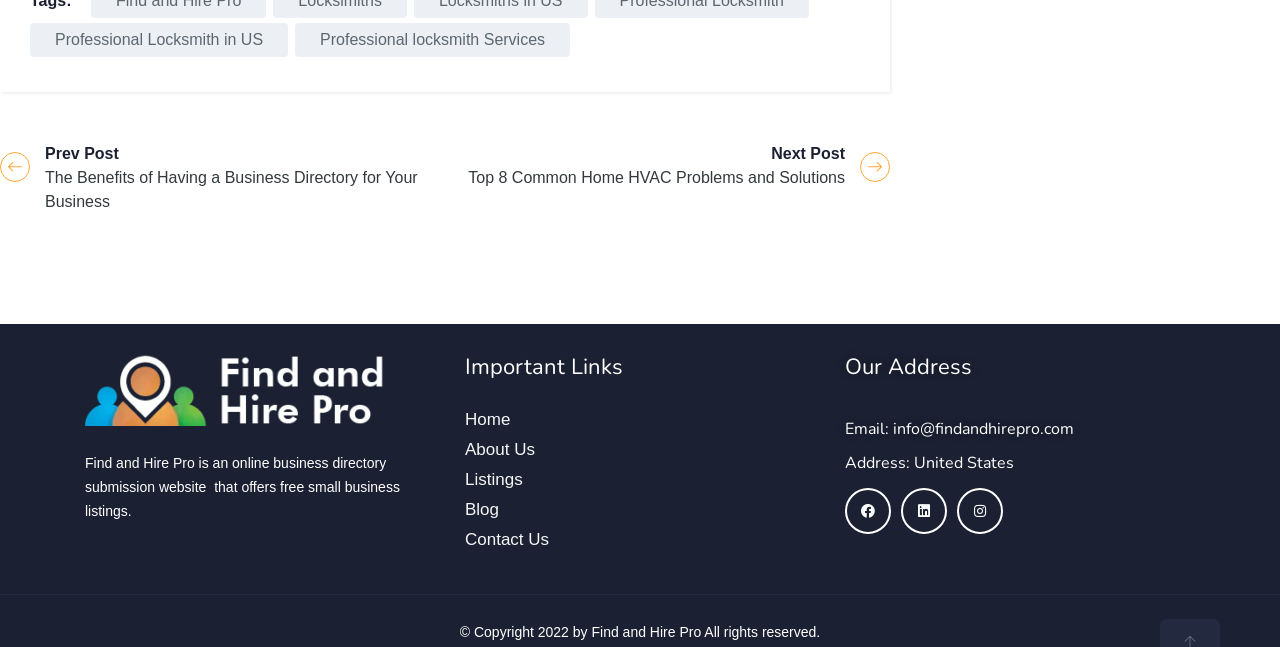Please indicate the bounding box coordinates for the clickable area to complete the following task: "Contact Us". The coordinates should be specified as four float numbers between 0 and 1, i.e., [left, top, right, bottom].

[0.363, 0.819, 0.429, 0.848]